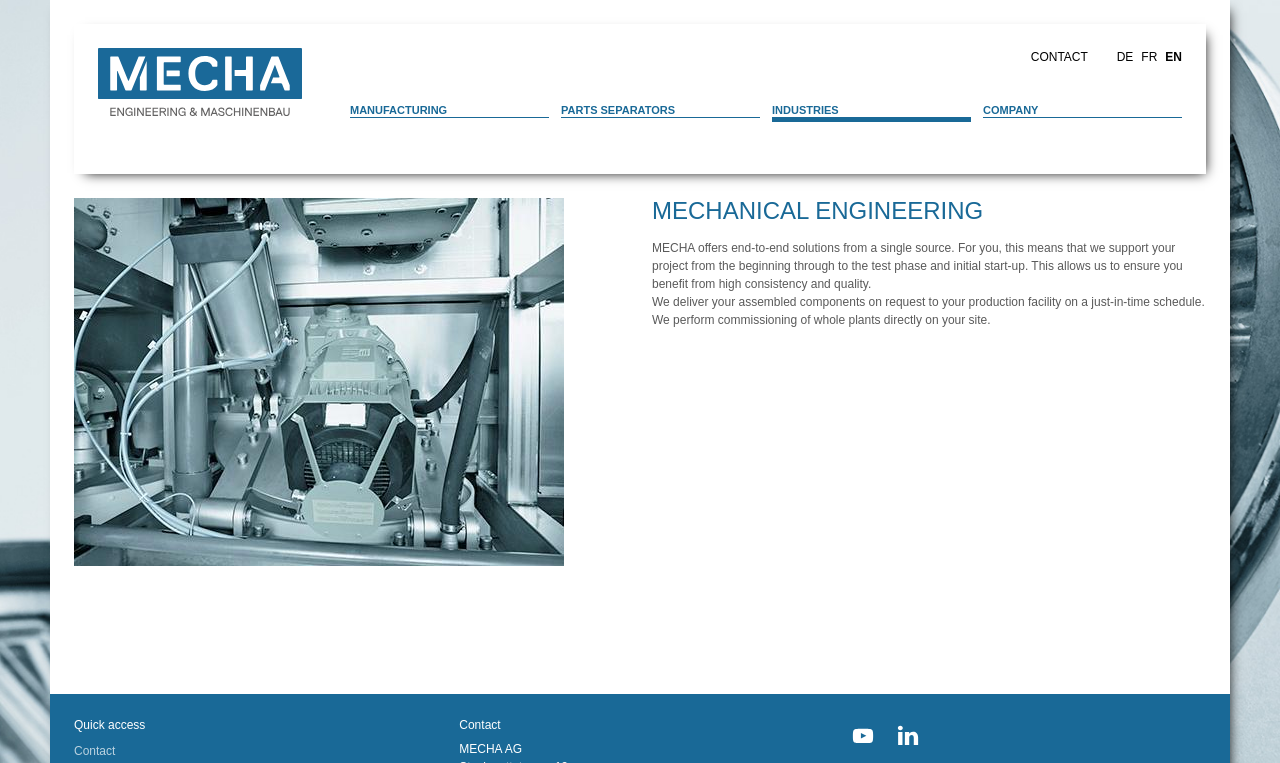Find the bounding box coordinates of the element's region that should be clicked in order to follow the given instruction: "Toggle to light mode". The coordinates should consist of four float numbers between 0 and 1, i.e., [left, top, right, bottom].

None